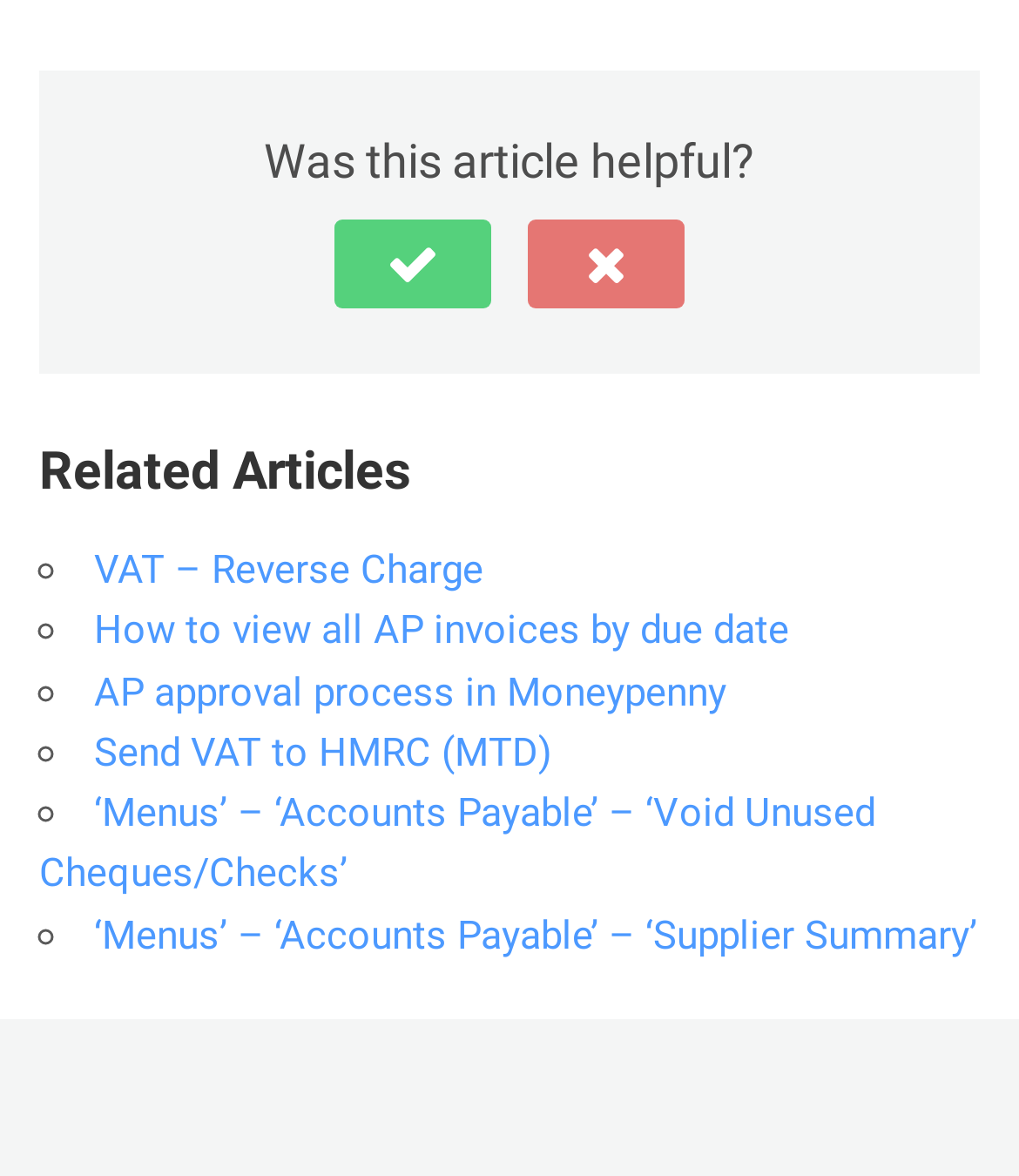Can you specify the bounding box coordinates for the region that should be clicked to fulfill this instruction: "Read 'How to view all AP invoices by due date' article".

[0.092, 0.516, 0.774, 0.556]